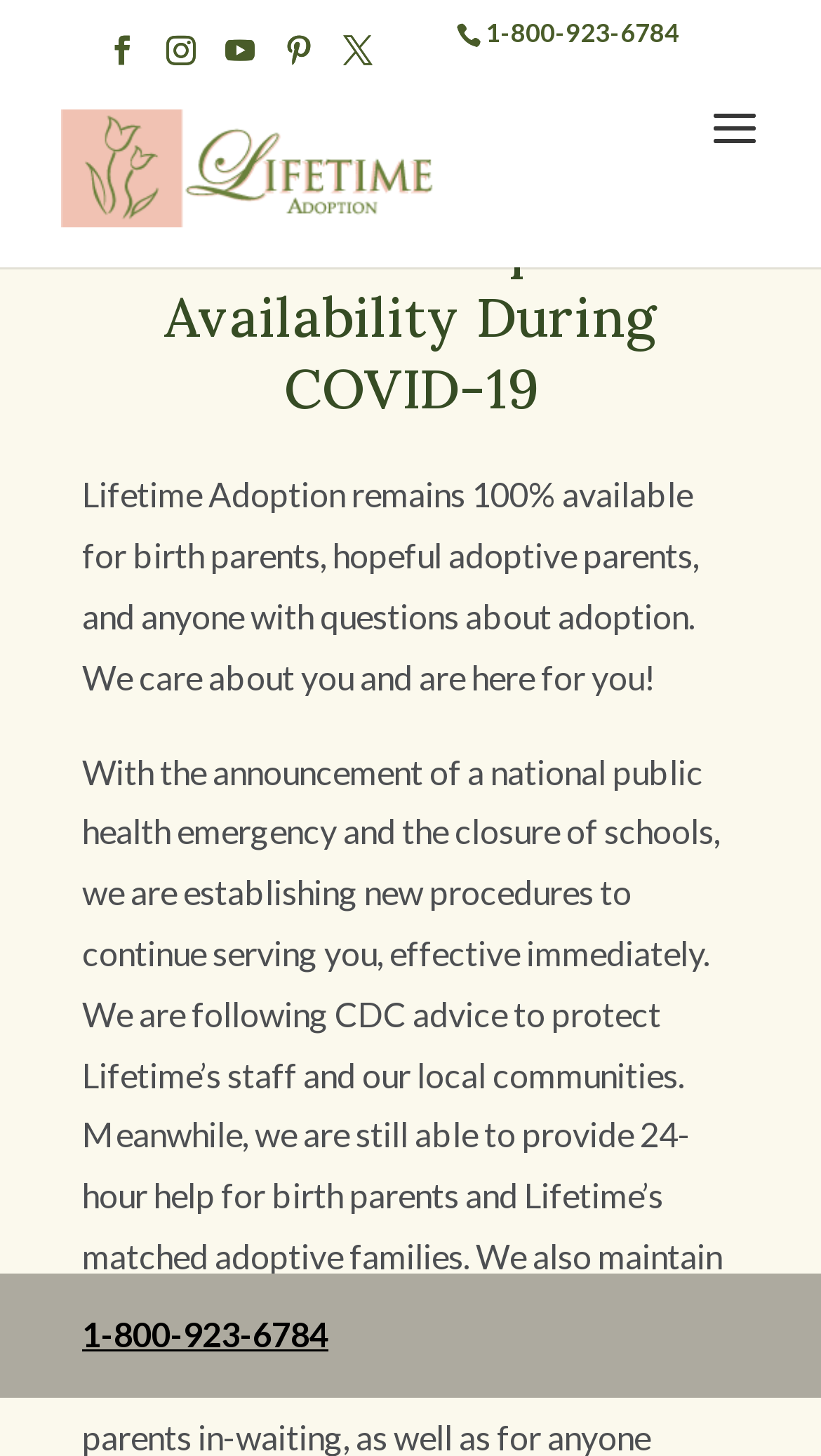What is the purpose of the buttons with icons?
Using the image, elaborate on the answer with as much detail as possible.

The buttons with icons, such as '', '', '', '', and '', are likely social media links. They are placed on the top right of the webpage, which is a common location for social media links.